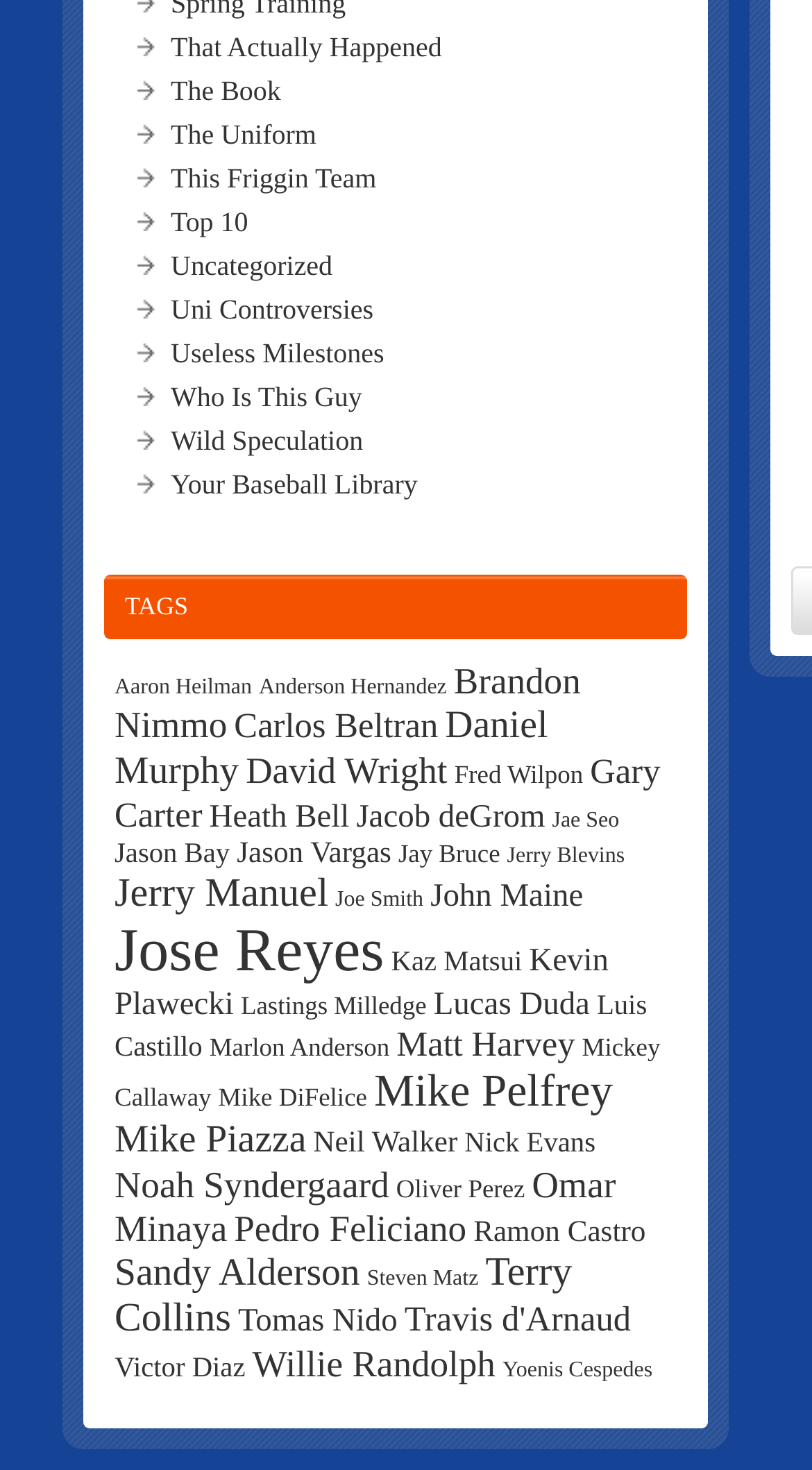Kindly determine the bounding box coordinates of the area that needs to be clicked to fulfill this instruction: "Click on 'Jose Reyes (35 items)'".

[0.141, 0.625, 0.473, 0.67]